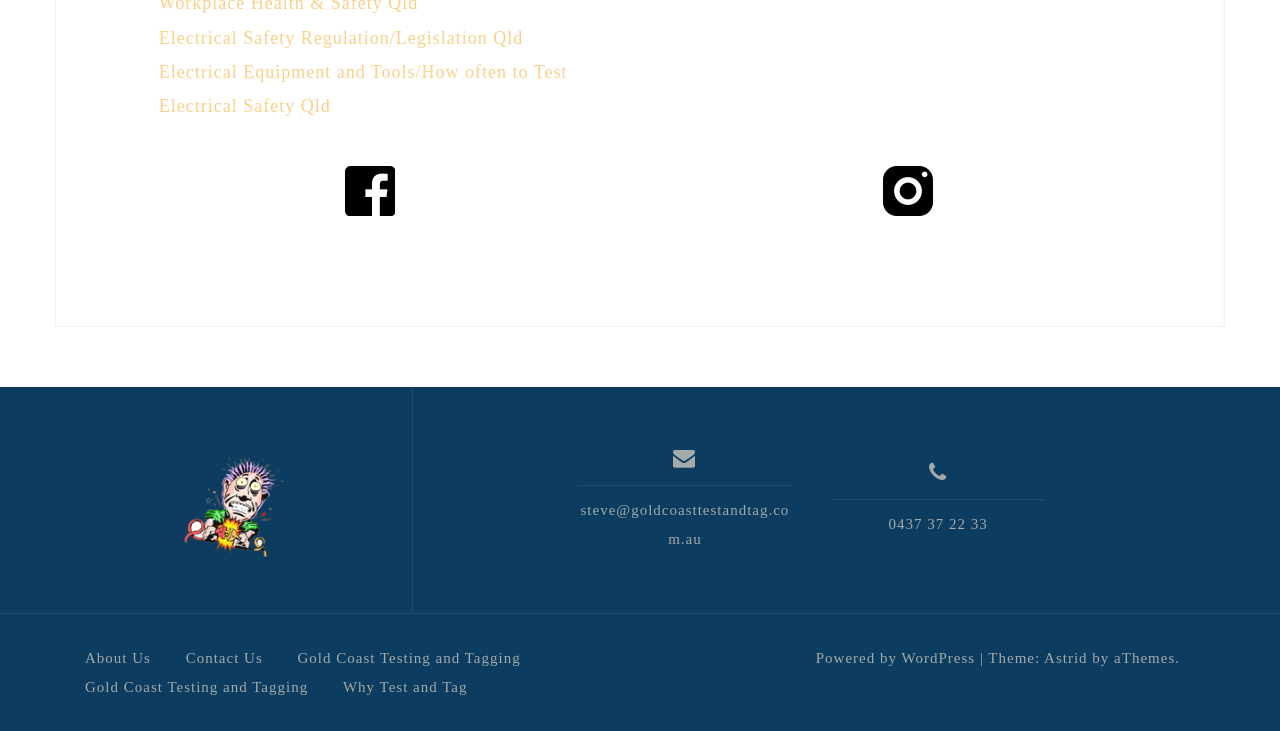Provide the bounding box coordinates for the area that should be clicked to complete the instruction: "Call '0437 37 22 33'".

[0.694, 0.706, 0.772, 0.728]